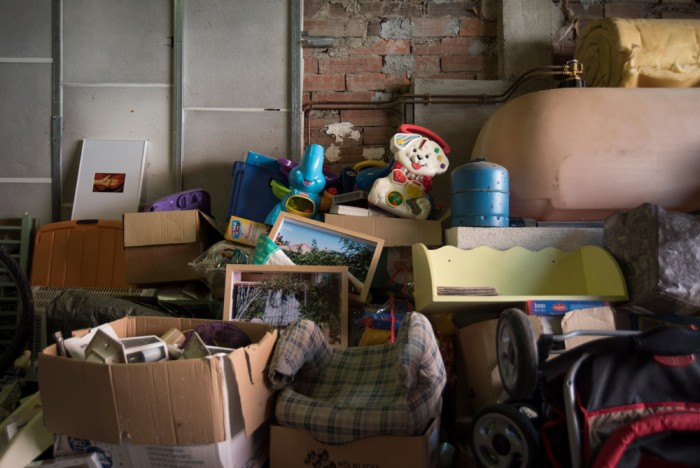Offer a thorough description of the image.

The image captures a cluttered storage space filled with an assortment of discarded items, evoking a sense of nostalgia and a glimpse into the past. Prominent among the jumble are colorful children's toys, including a yellow rocking horse and a bright blue toy, alongside a large blue plastic container. Scattered throughout the scene are various boxes packed with miscellaneous objects, hinting at forgotten memories. An old photograph in a frame suggests remnants of family life, while peculiar items like a checkered fabric seat and a half-visible stroller evoke a sense of warmth and history. The backdrop of exposed brick and utility elements adds to the ambiance, making this image a poignant snapshot of a space where childhood relics converge with time's passage.